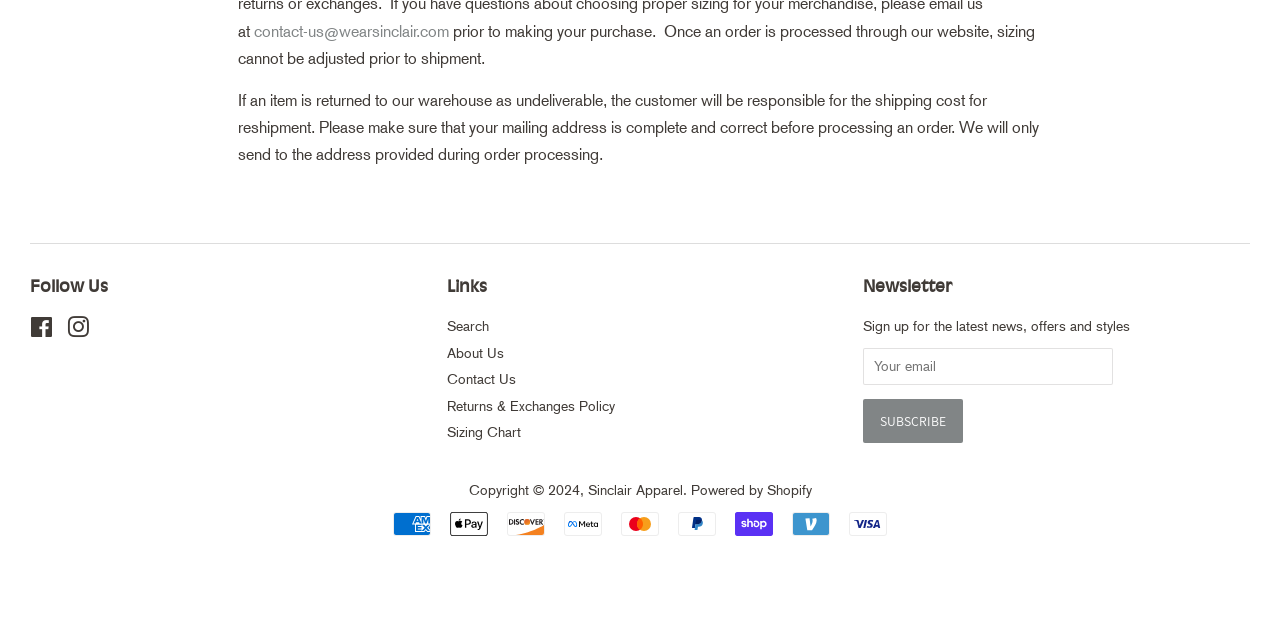Identify the bounding box for the described UI element: "Returns & Exchanges Policy".

[0.349, 0.621, 0.48, 0.646]